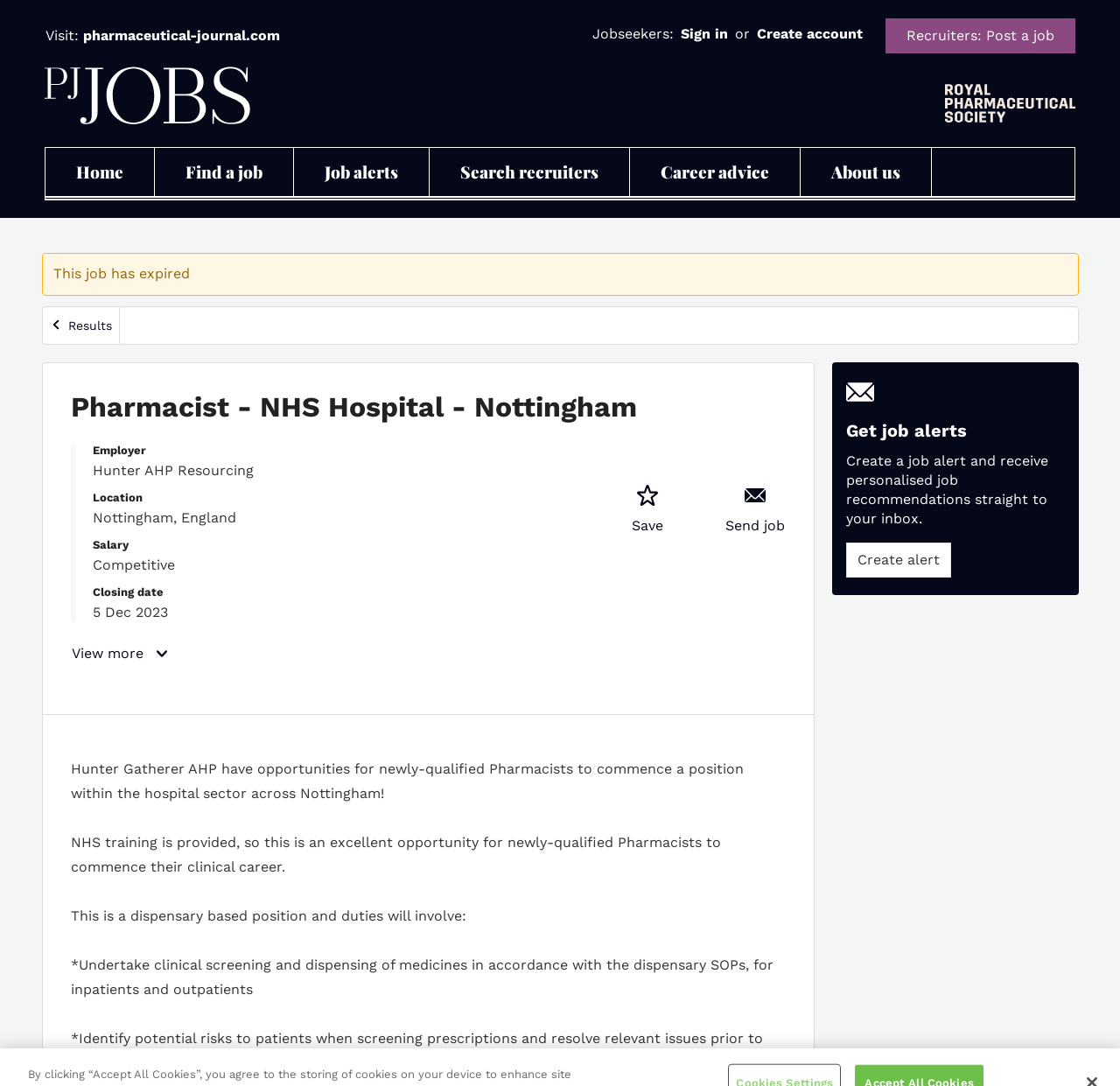Extract the bounding box coordinates of the UI element described by: "aria-label="Homepage"". The coordinates should include four float numbers ranging from 0 to 1, e.g., [left, top, right, bottom].

[0.04, 0.103, 0.224, 0.118]